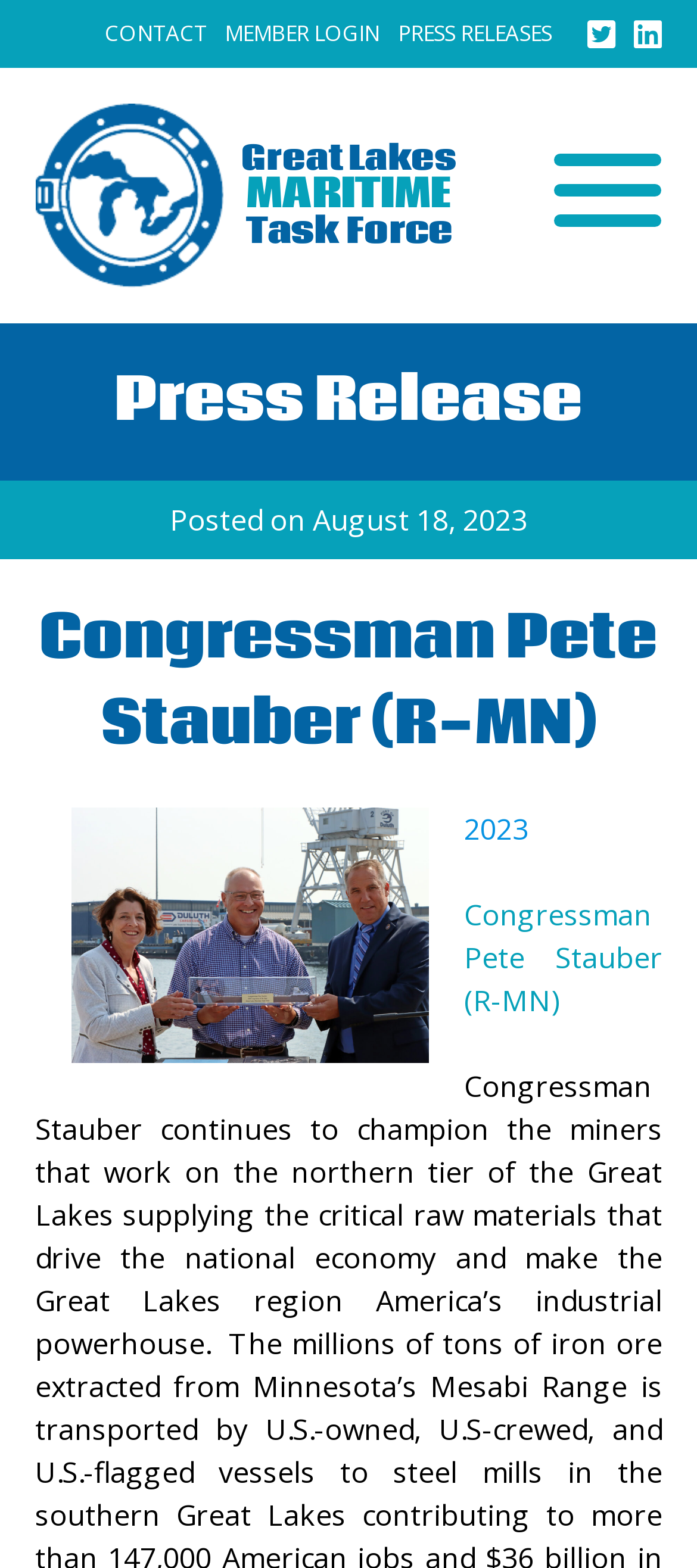Describe the entire webpage, focusing on both content and design.

The webpage is about Congressman Pete Stauber (R-MN) and the Great Lake Maritime Task Force. At the top, there are four links: "CONTACT", "MEMBER LOGIN", "PRESS RELEASES", and two empty links. The "Great Lakes Maritime Task Force Logo" is located to the left of these links, taking up about half of the top section.

Below the logo, there is a button with a heading "Press Release" above it. The press release is dated "August 18, 2023". The main content of the webpage is headed by "Congressman Pete Stauber (R-MN)", which is centered in the middle section of the page.

The layout of the webpage is organized, with clear headings and concise text. The logo and button are prominently displayed, drawing attention to the main topic of the webpage.